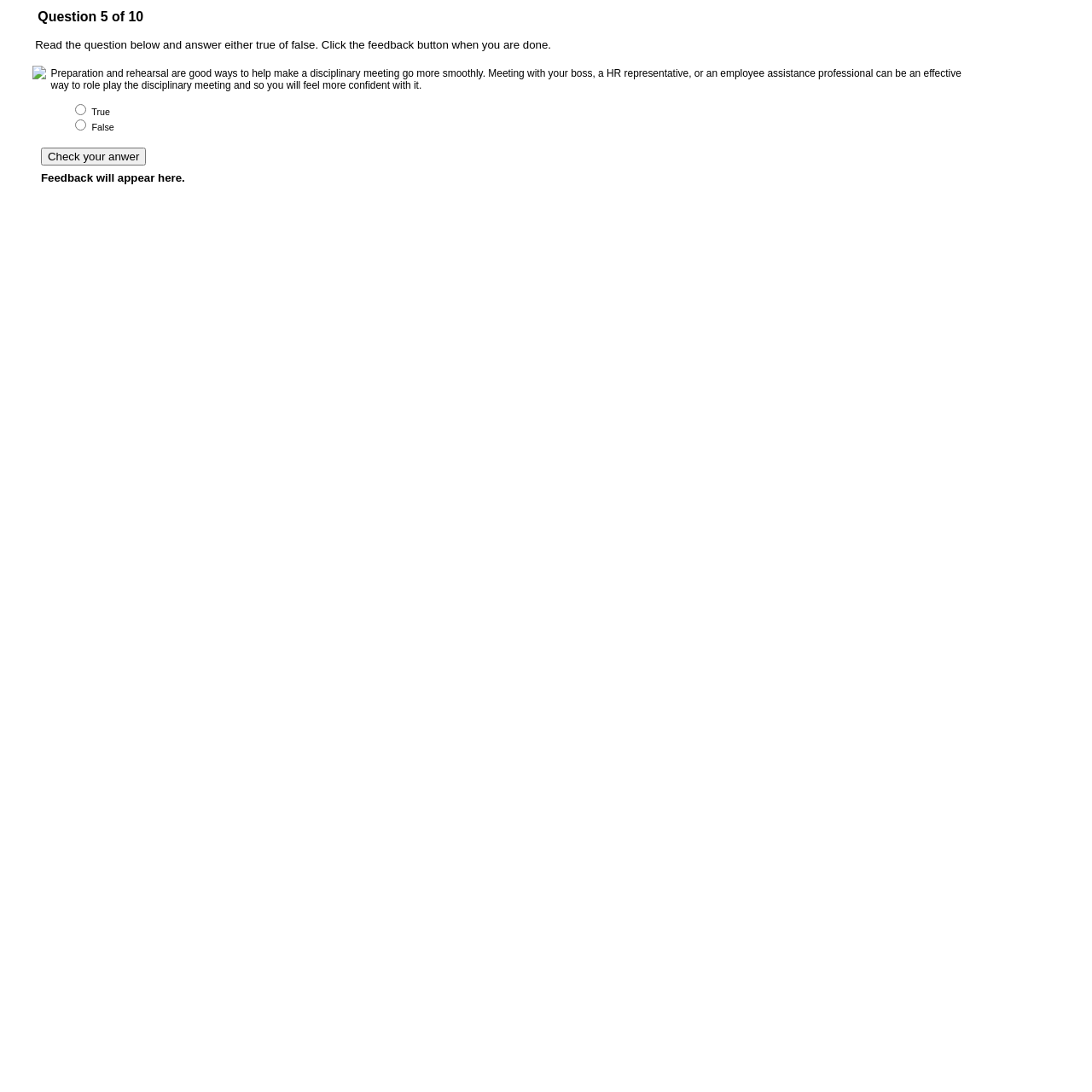Give a short answer to this question using one word or a phrase:
What will happen after clicking the 'Check your answer' button?

Feedback will appear